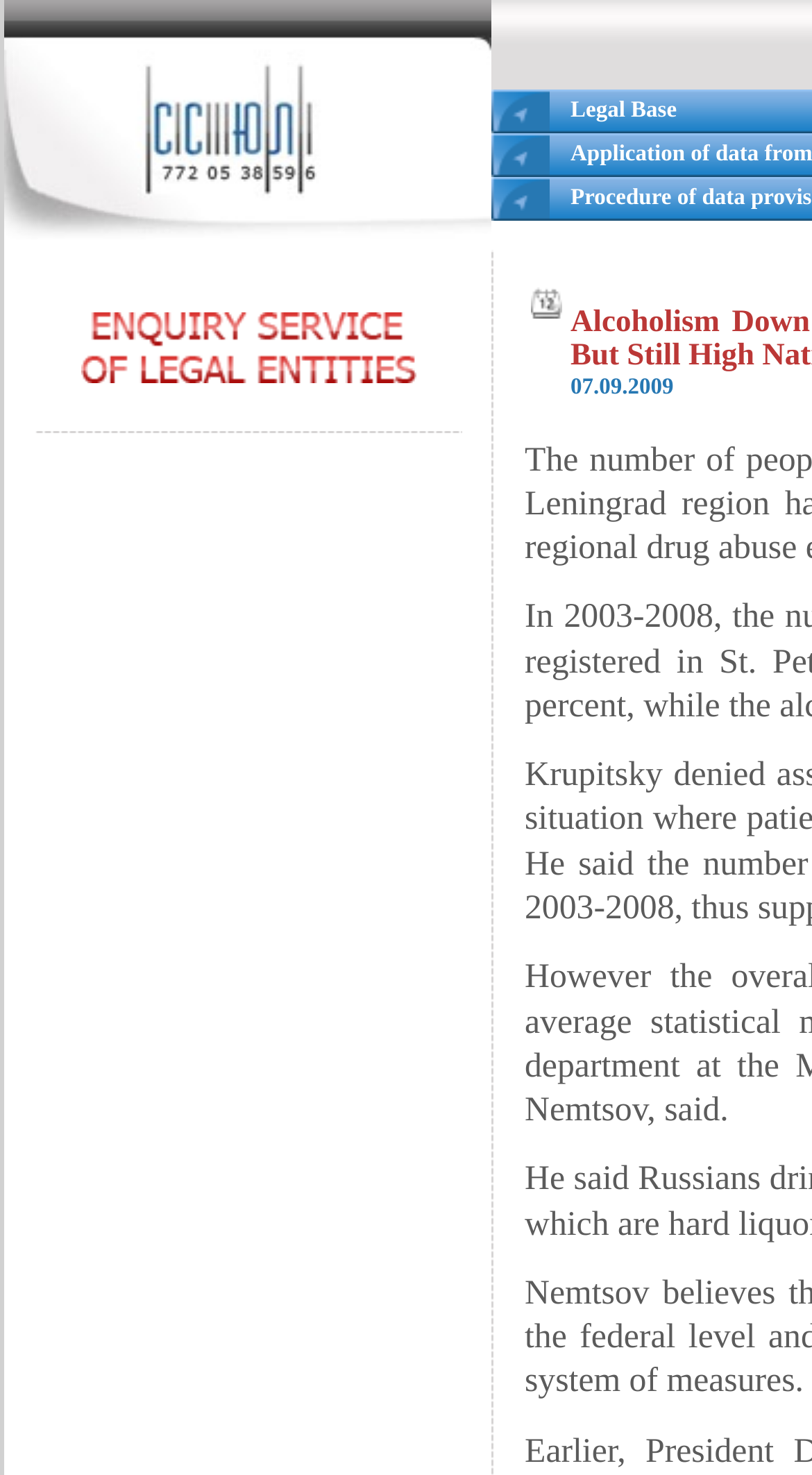Respond to the question below with a single word or phrase:
What is the purpose of the image on the top-left?

Logo or Icon